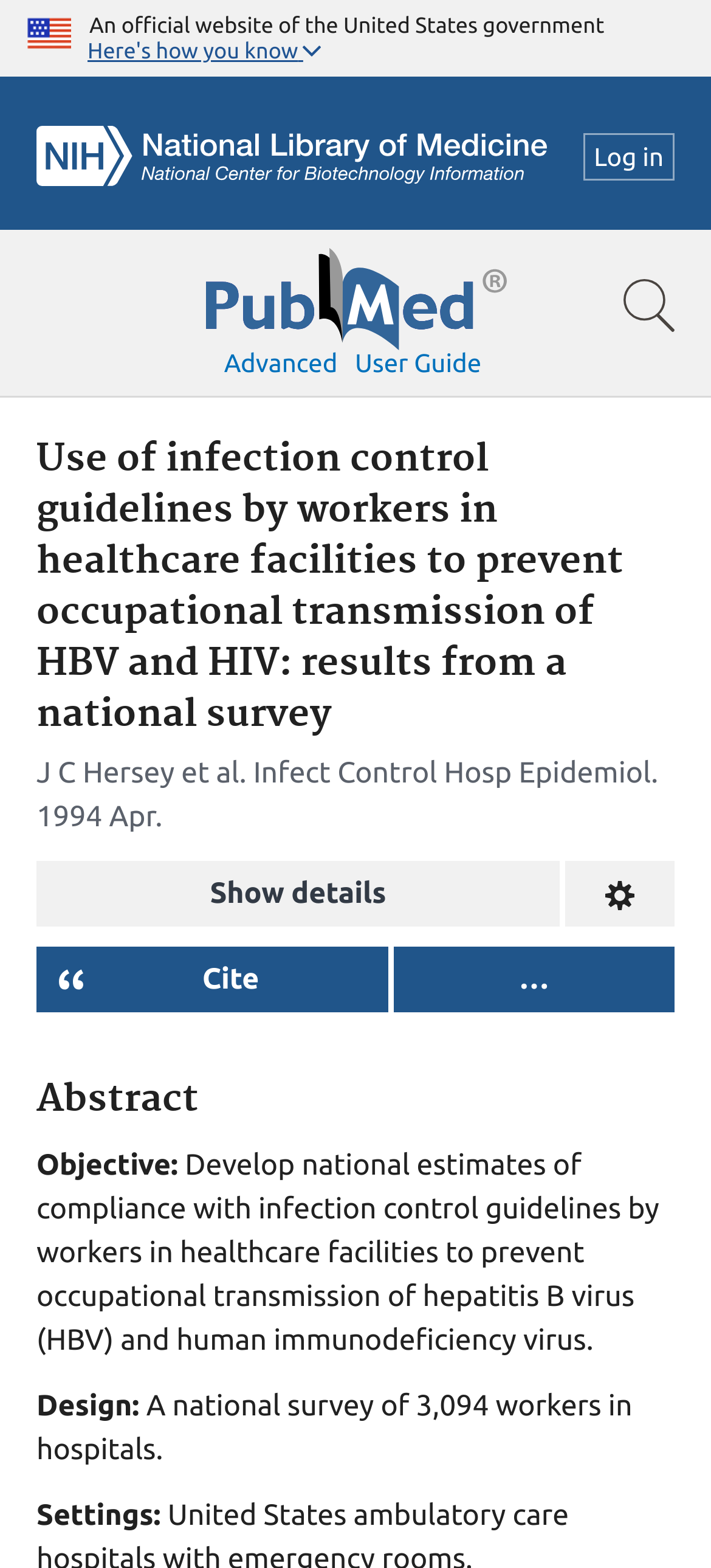Use one word or a short phrase to answer the question provided: 
What is the journal name of the article?

Infect Control Hosp Epidemiol